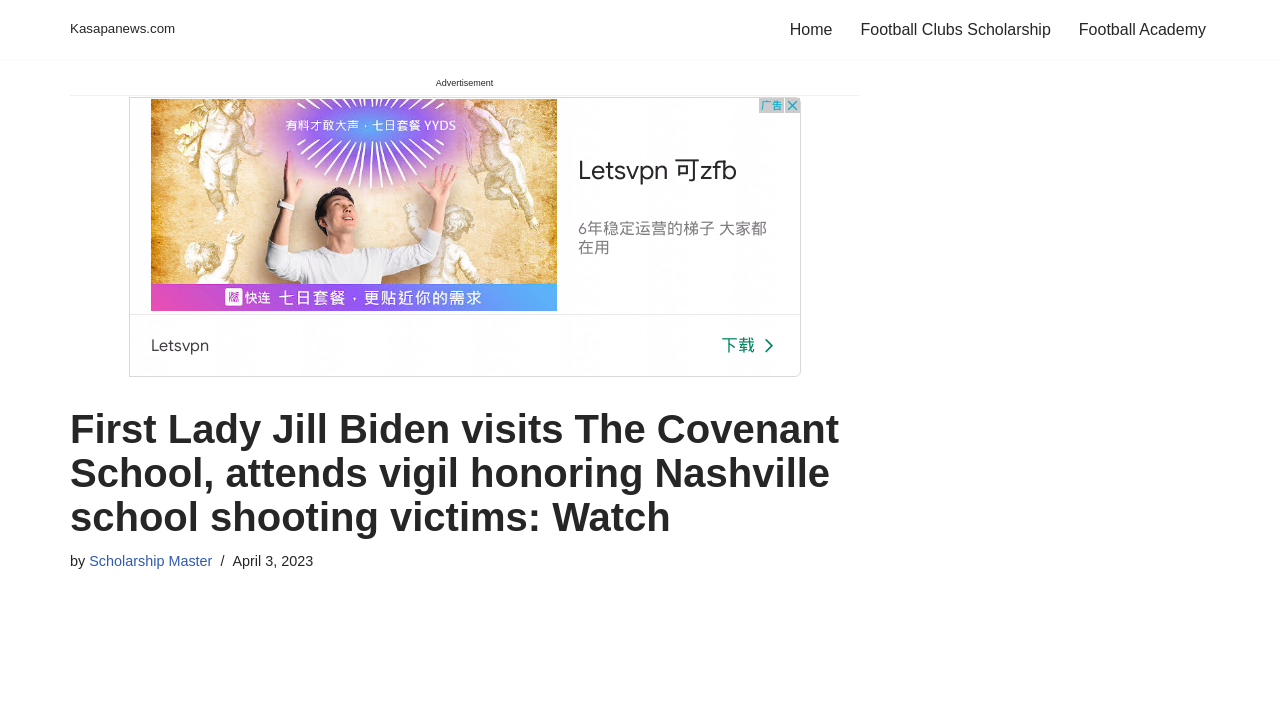Locate the heading on the webpage and return its text.

First Lady Jill Biden visits The Covenant School, attends vigil honoring Nashville school shooting victims: Watch